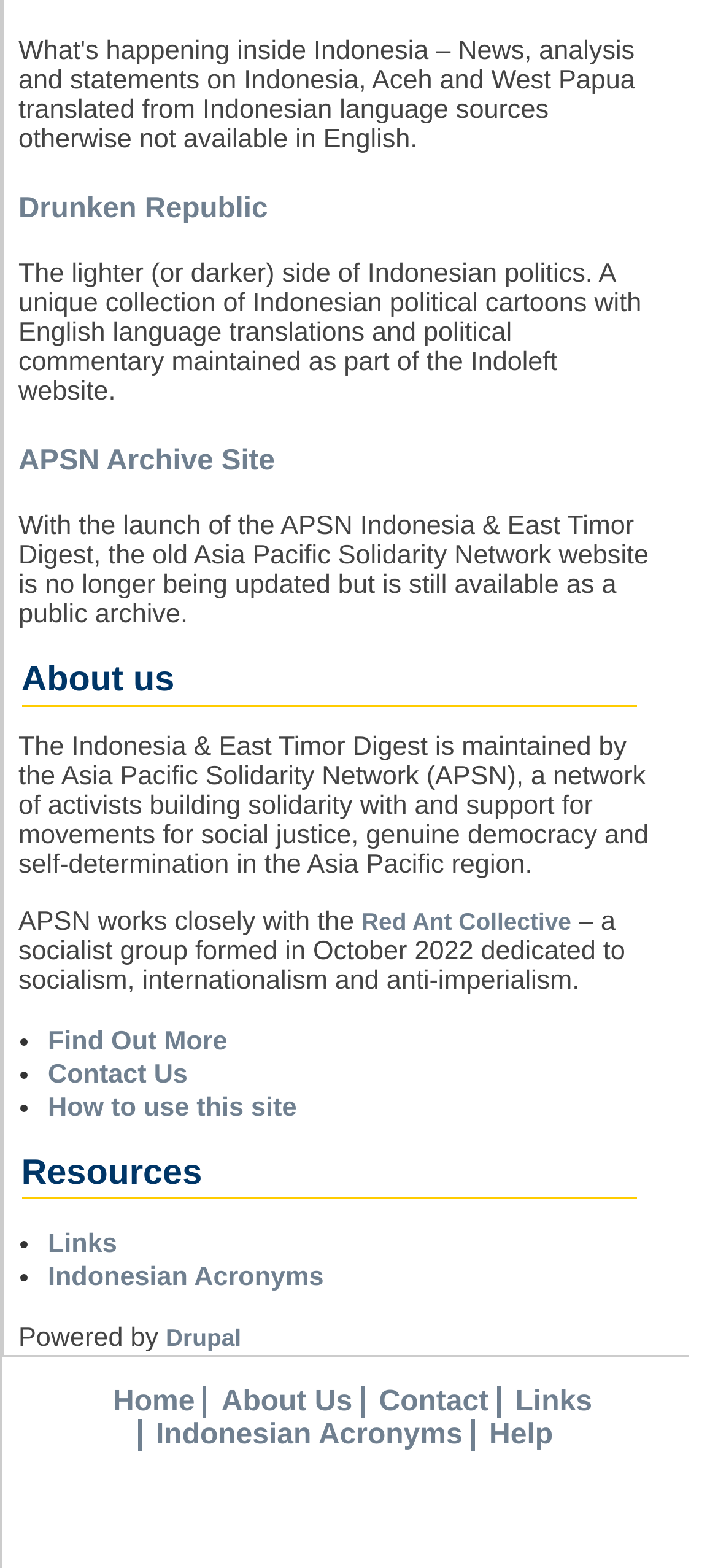Show the bounding box coordinates of the element that should be clicked to complete the task: "Explore art exhibitions".

None